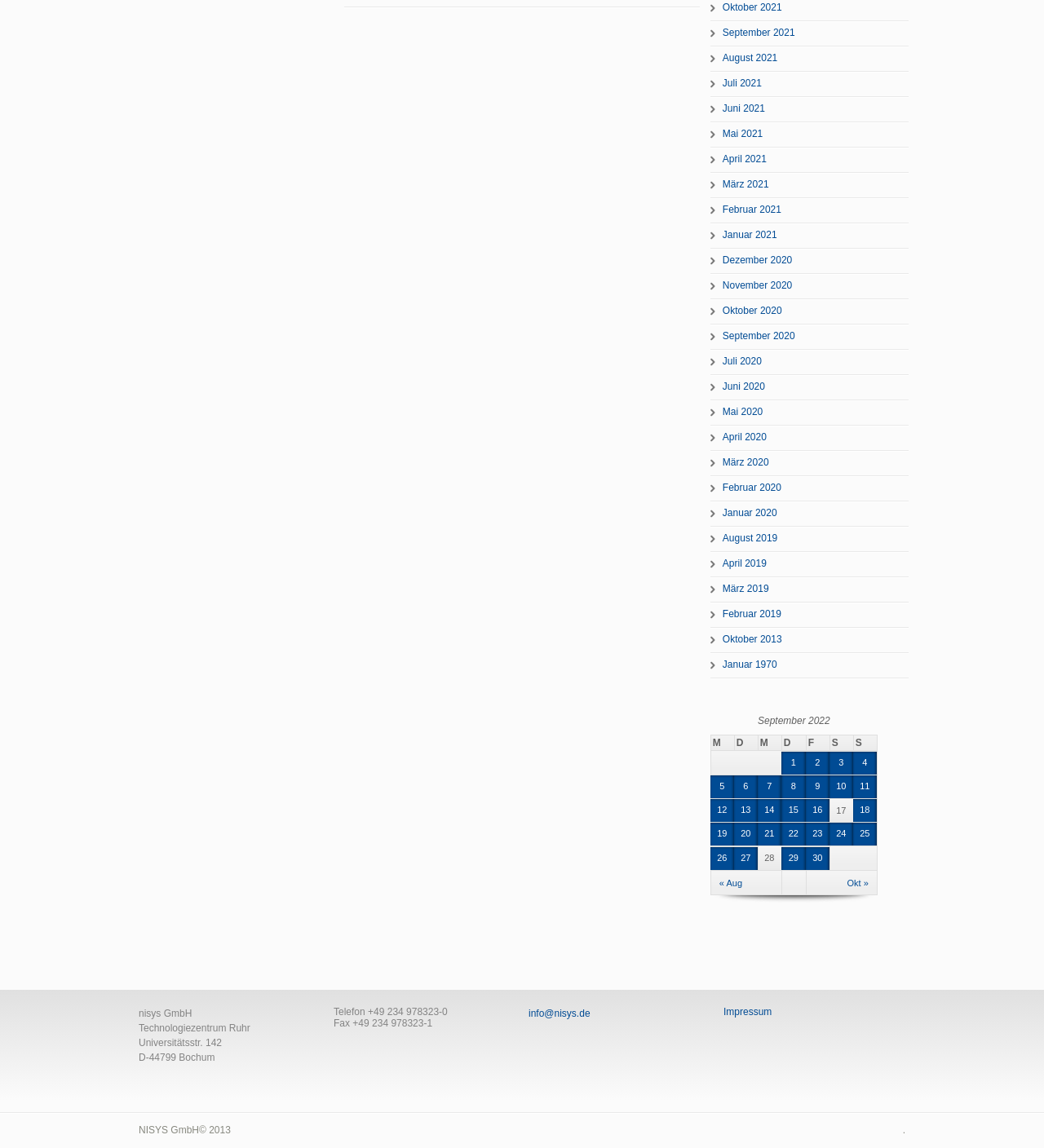Show the bounding box coordinates for the element that needs to be clicked to execute the following instruction: "Check the 10th day of the month". Provide the coordinates in the form of four float numbers between 0 and 1, i.e., [left, top, right, bottom].

[0.794, 0.675, 0.817, 0.695]